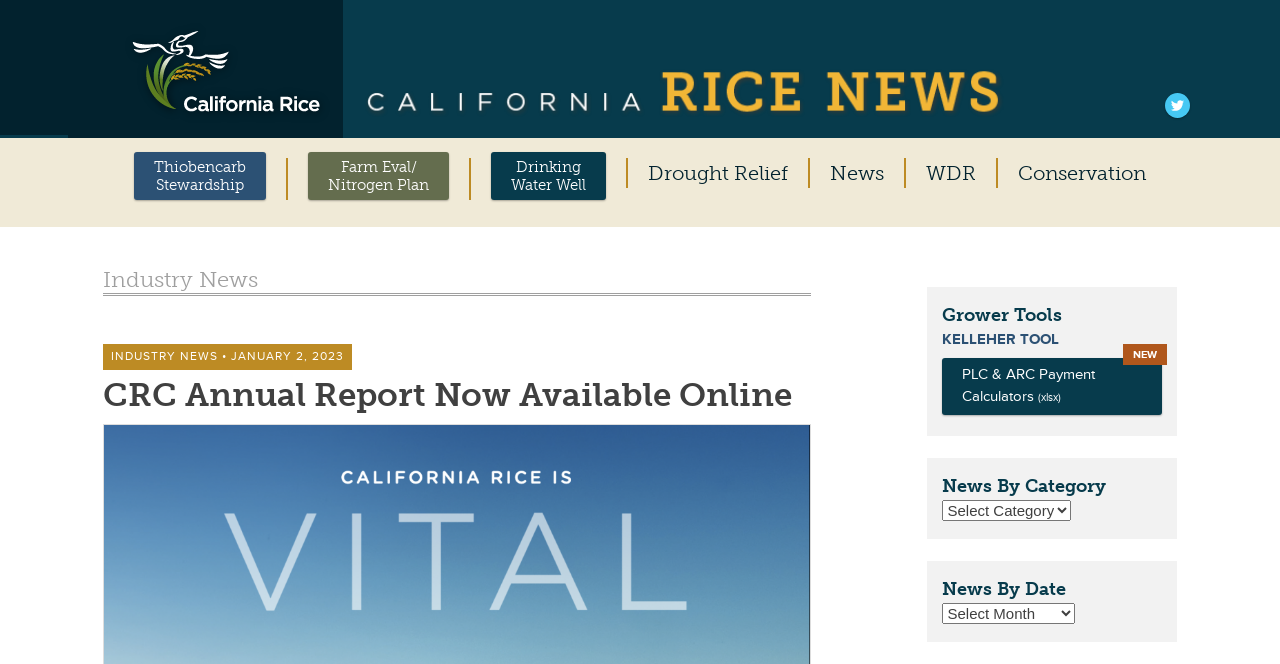Give a one-word or one-phrase response to the question:
How many social media links are there?

1